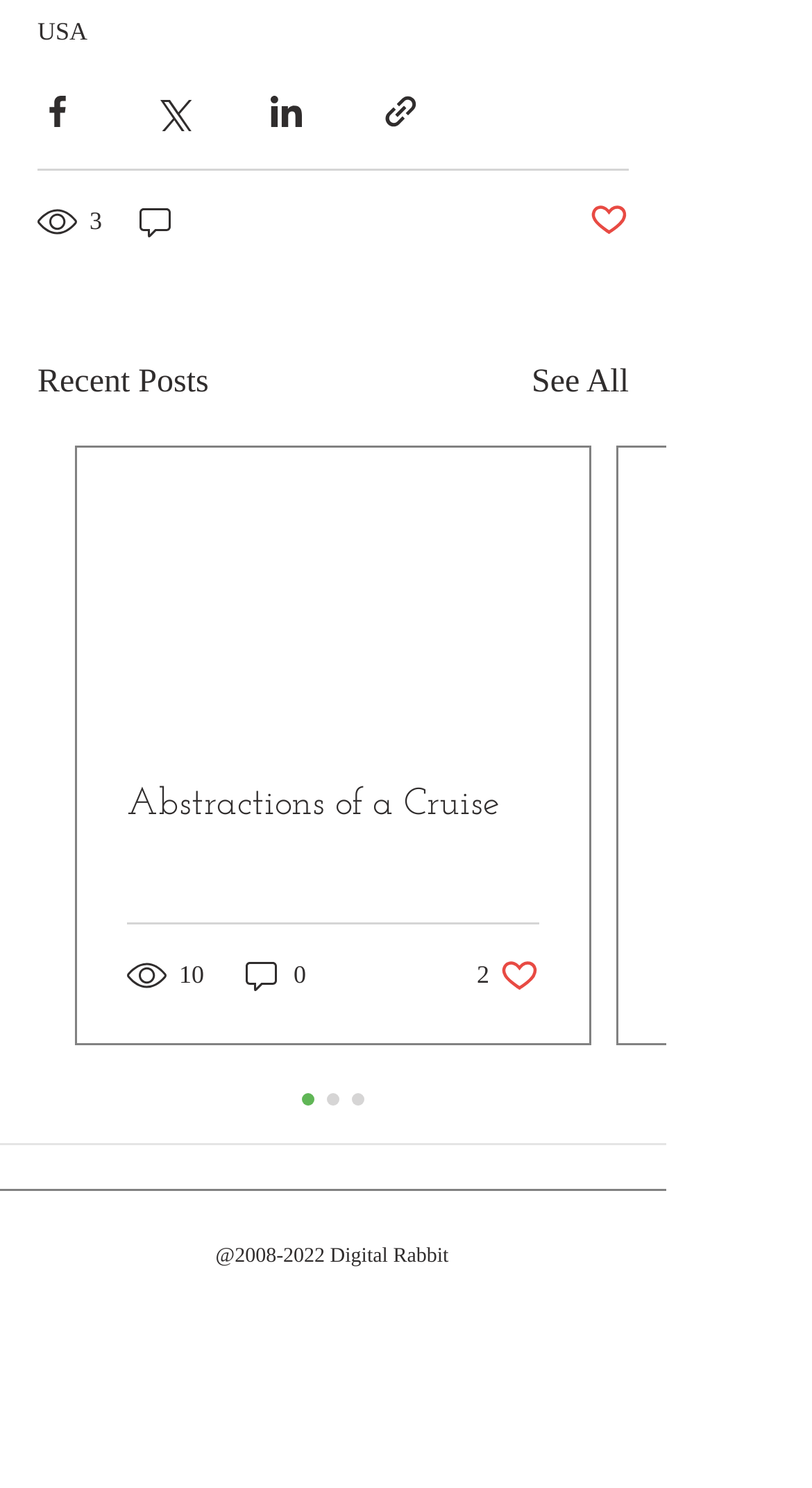Identify the bounding box coordinates of the part that should be clicked to carry out this instruction: "View recent posts".

[0.046, 0.24, 0.257, 0.274]